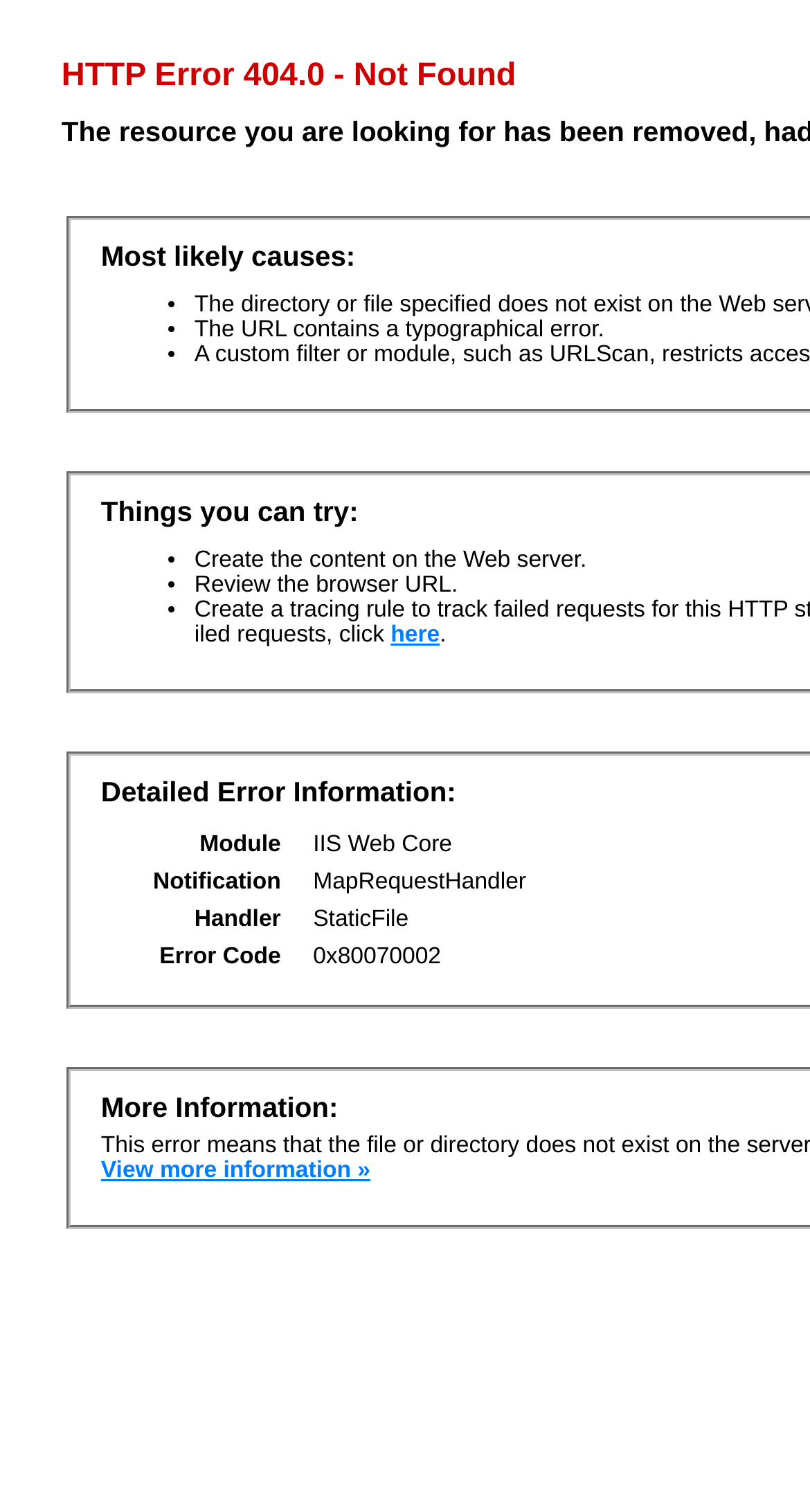Create a detailed description of the webpage's content and layout.

This webpage displays a detailed error message for a 404.0 Not Found error on an IIS 10.0 server. At the top, there are four bullet points with suggestions to resolve the issue. The first suggestion is to check for typographical errors in the URL, followed by creating the content on the Web server, reviewing the browser URL, and clicking on a link to "here" for more information.

Below the bullet points, there is a table with four rows, each containing information about the error. The table headers are Module, Notification, Handler, and Error Code. The corresponding values in each row are IIS Web Core, MapRequestHandler, StaticFile, and 0x80070002, respectively.

At the bottom of the page, there is a link to "View more information »" which provides additional details about the error. Overall, the webpage is designed to provide troubleshooting steps and error details to help users resolve the 404.0 Not Found error on their IIS 10.0 server.